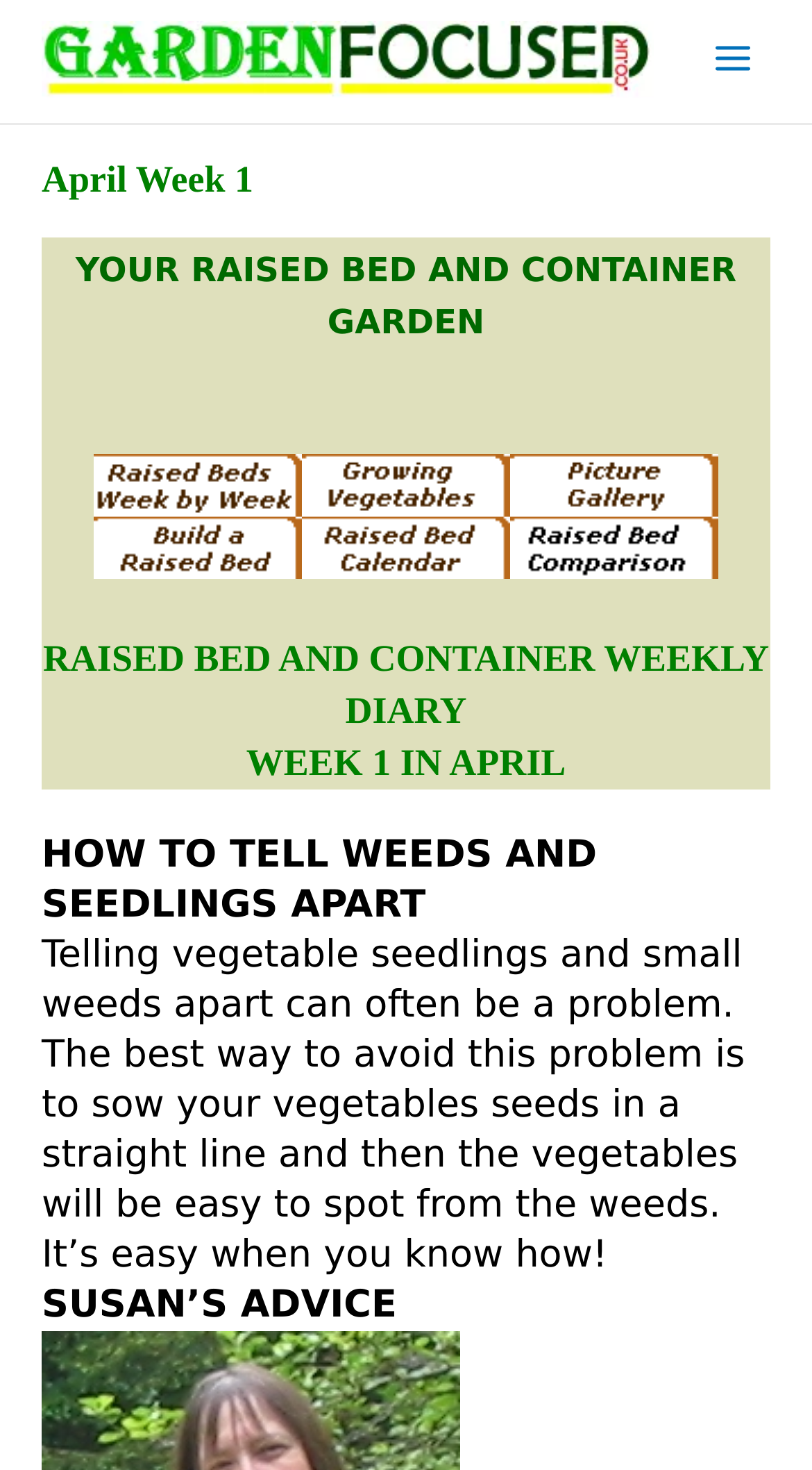Using the image as a reference, answer the following question in as much detail as possible:
What is the focus of the webpage in April?

The meta description of the webpage mentions 'week one of April', and the heading on the webpage says 'RAISED BED AND CONTAINER WEEKLY DIARY WEEK 1 IN APRIL', so I conclude that the focus of the webpage in April is on Week 1.